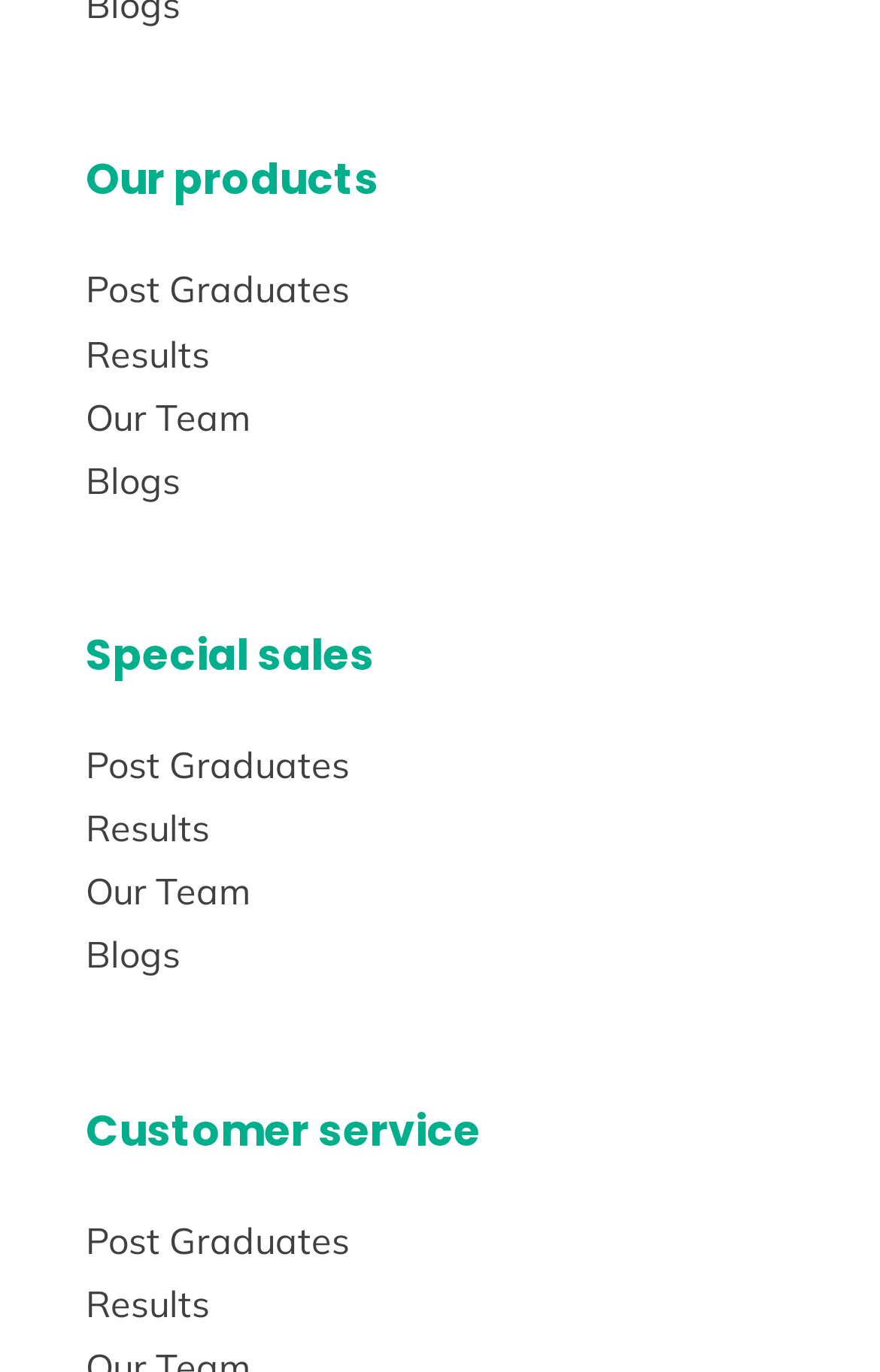Please find the bounding box for the UI element described by: "Post Graduates".

[0.097, 0.881, 0.397, 0.927]